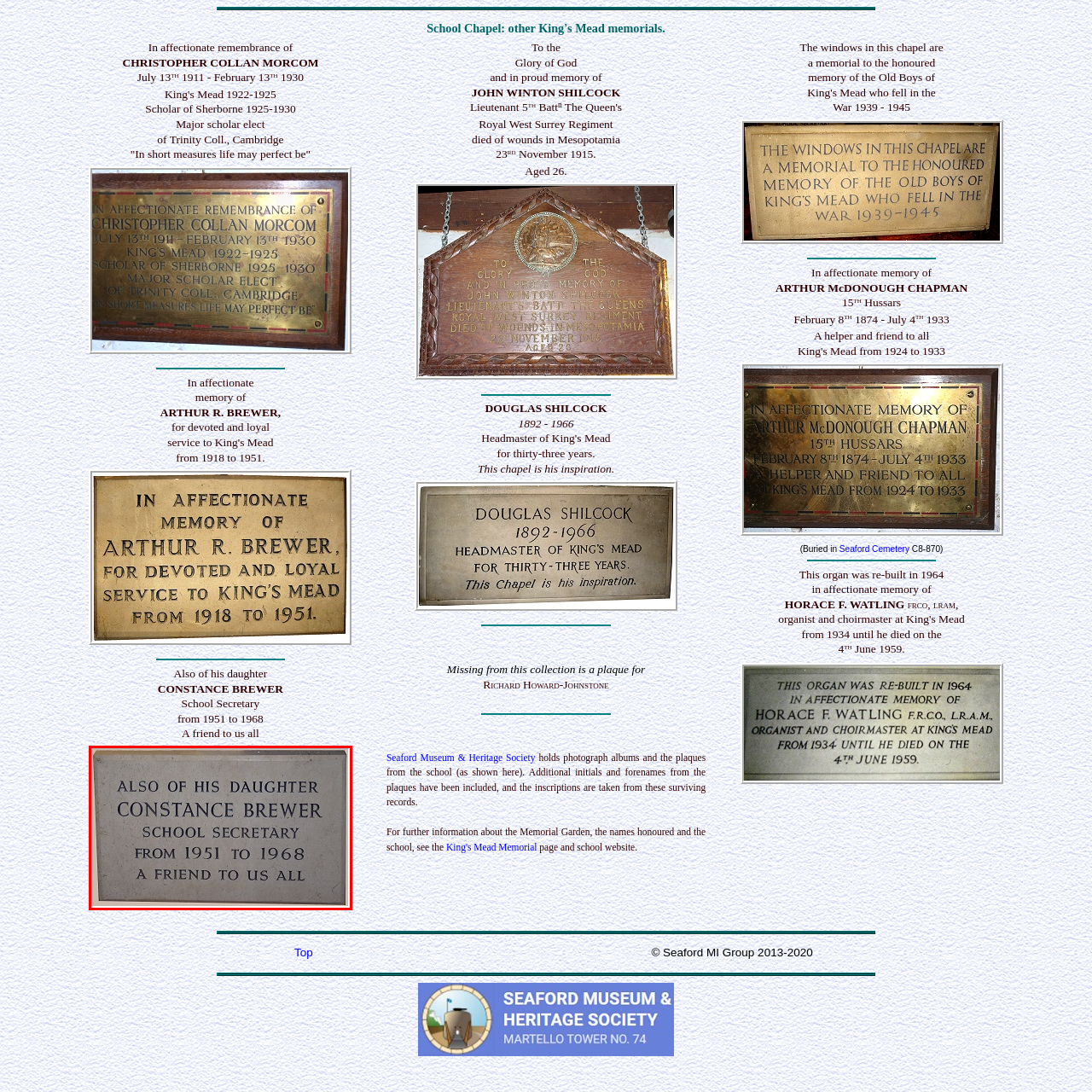Observe the image enclosed by the red rectangle, What is the tone of the inscription on the plaque?
 Give a single word or phrase as your answer.

Appreciative and affectionate